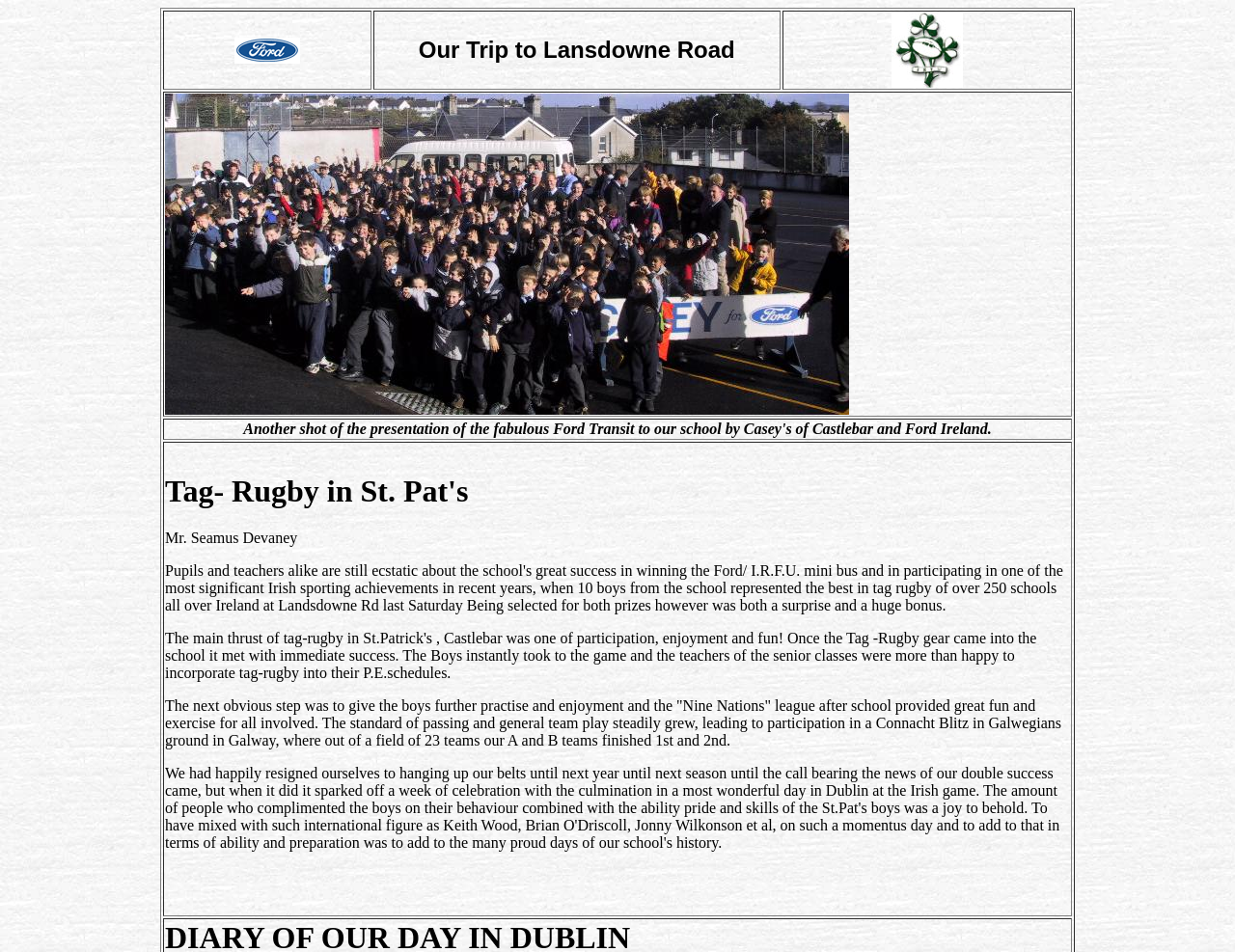How many images are on this webpage? Examine the screenshot and reply using just one word or a brief phrase.

3